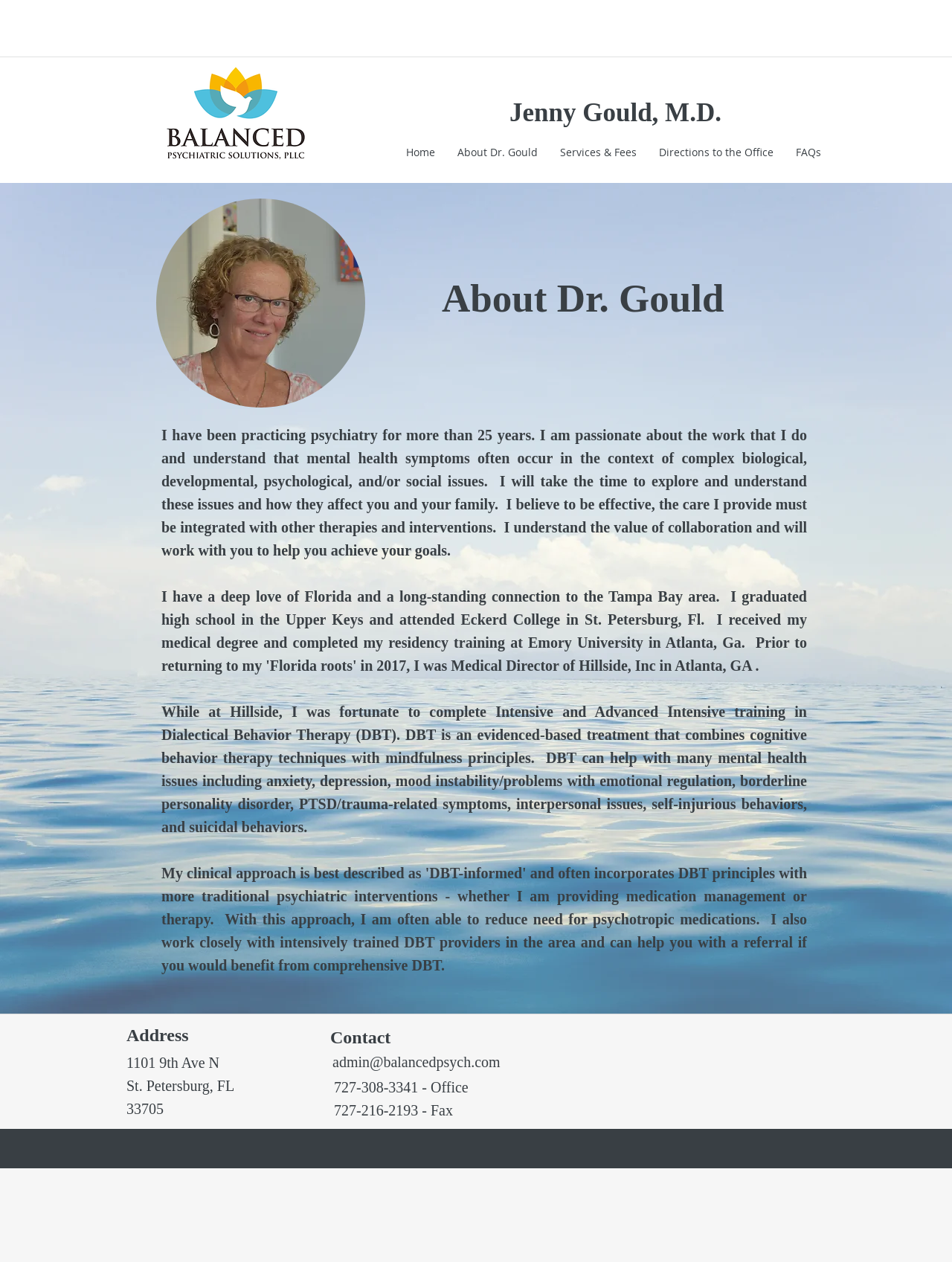Using the webpage screenshot, find the UI element described by Directions to the Office. Provide the bounding box coordinates in the format (top-left x, top-left y, bottom-right x, bottom-right y), ensuring all values are floating point numbers between 0 and 1.

[0.68, 0.11, 0.824, 0.131]